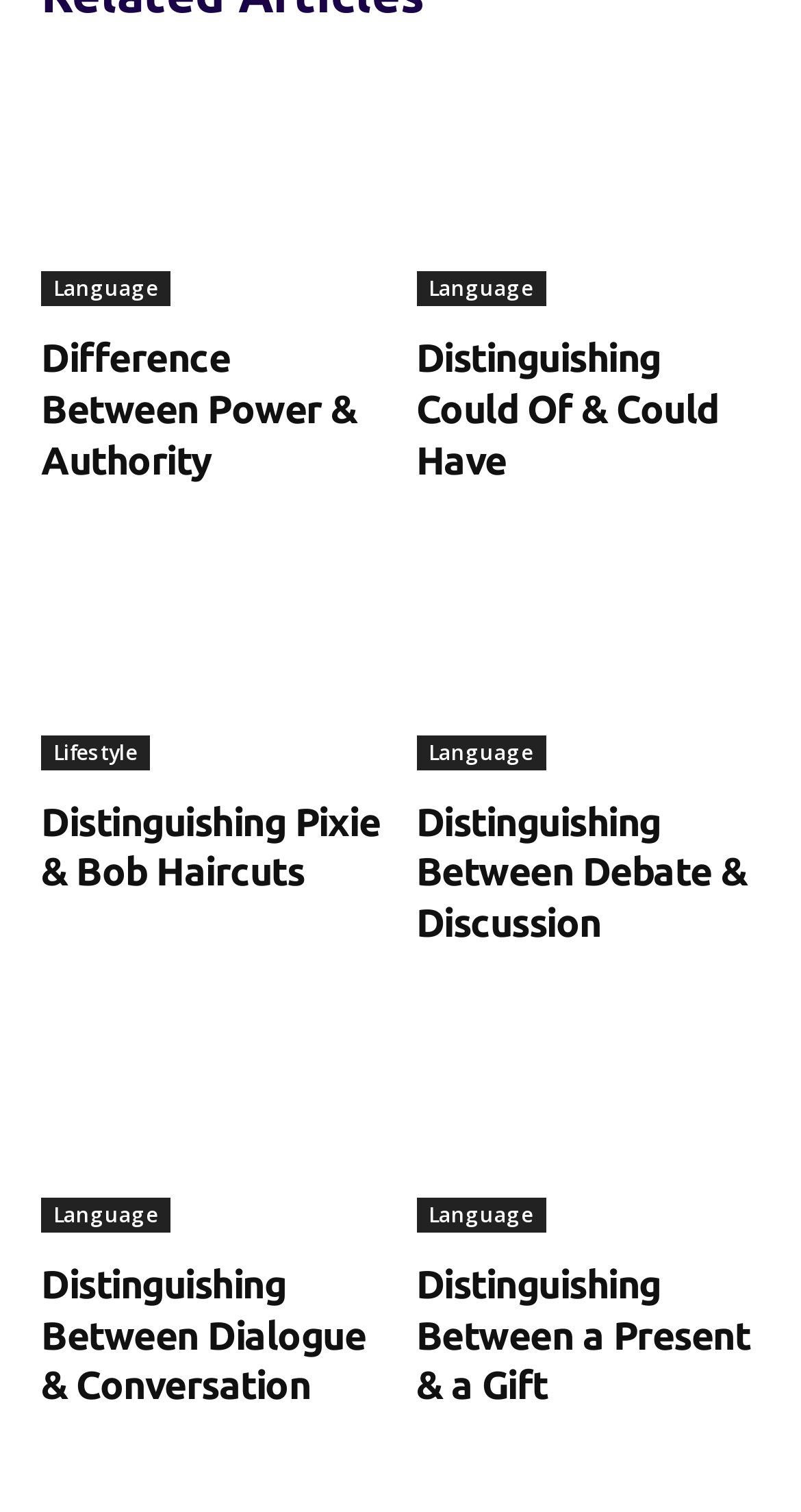Please provide a one-word or phrase answer to the question: 
How many links are there in the top-left section?

2